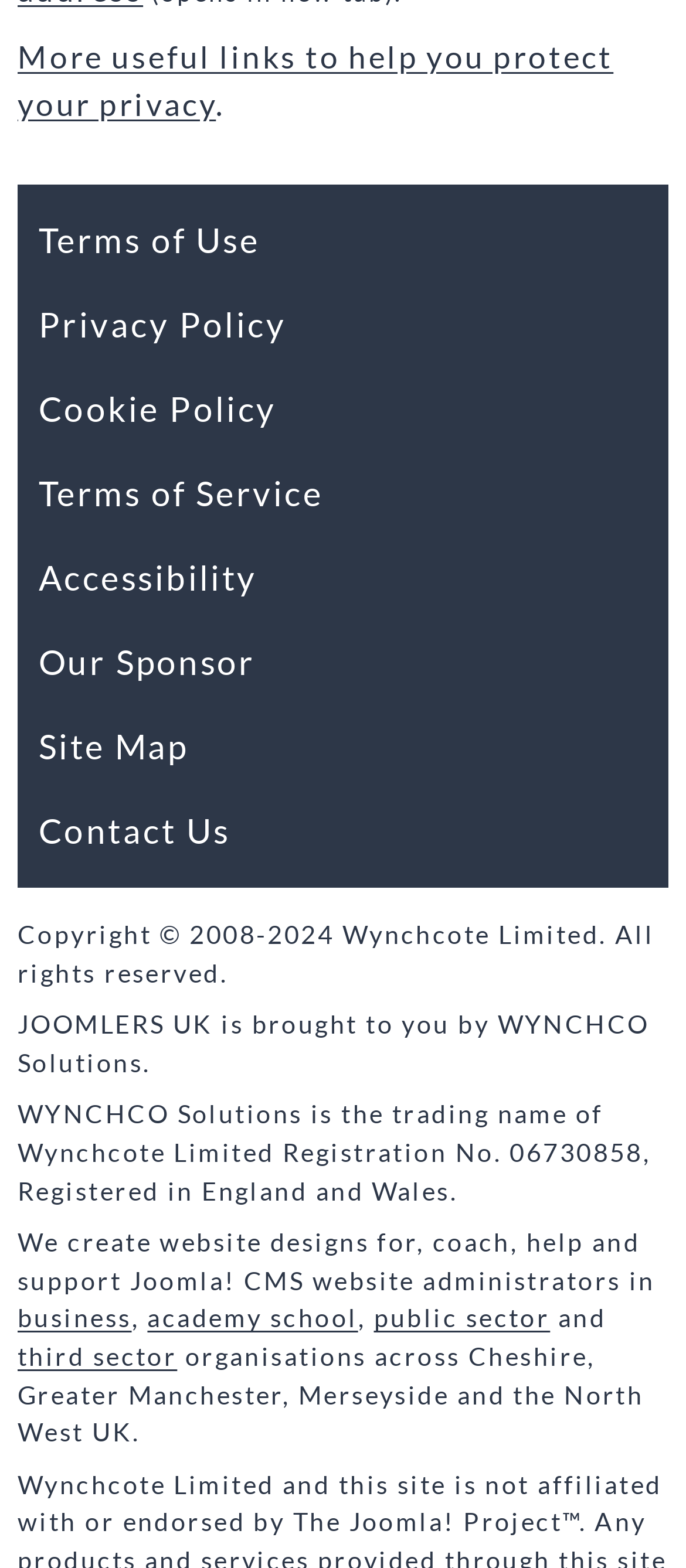Identify the bounding box coordinates for the UI element described as follows: "Accessibility". Ensure the coordinates are four float numbers between 0 and 1, formatted as [left, top, right, bottom].

[0.056, 0.353, 0.375, 0.385]